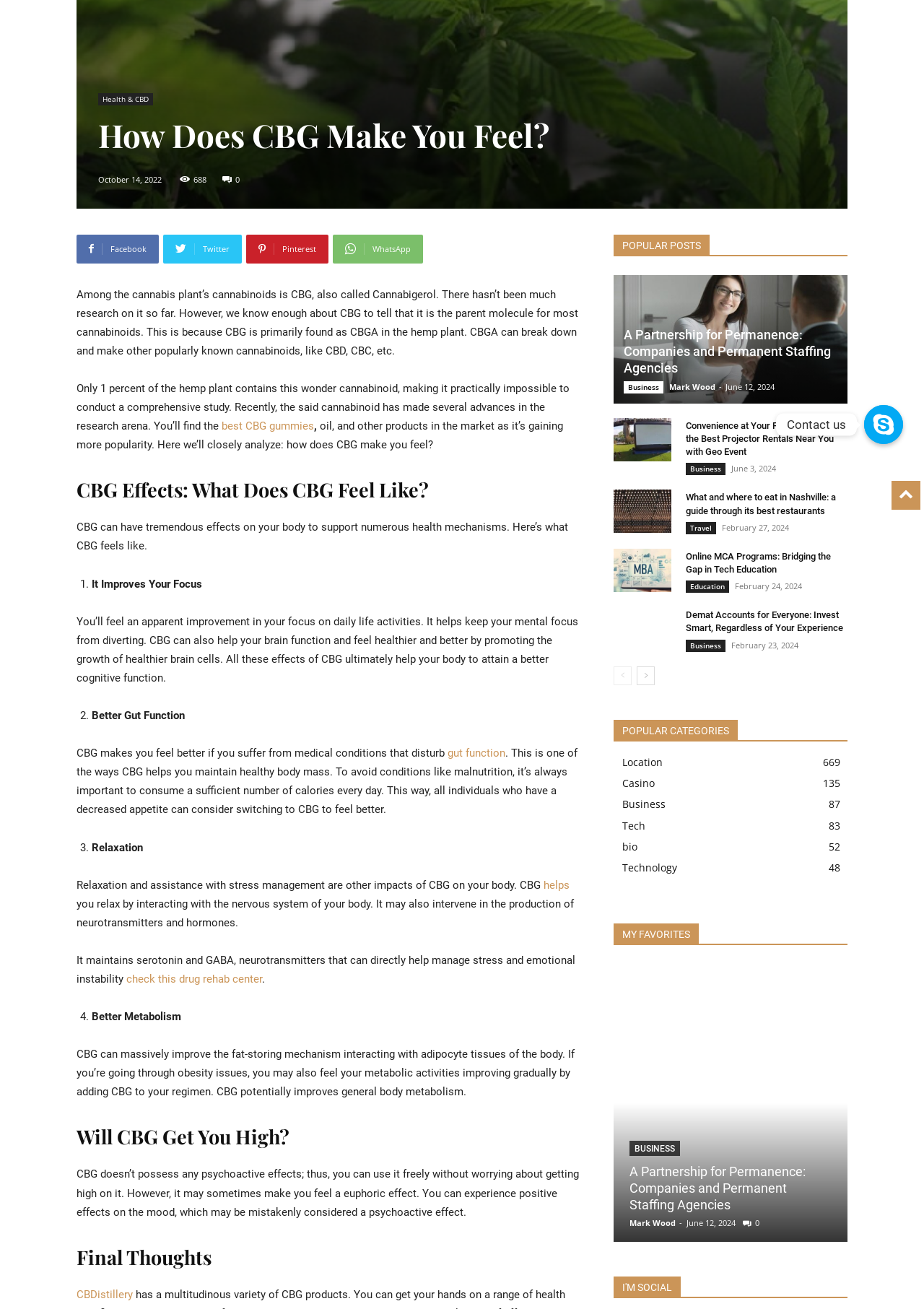Locate the bounding box coordinates for the element described below: "Health & CBD". The coordinates must be four float values between 0 and 1, formatted as [left, top, right, bottom].

[0.106, 0.071, 0.166, 0.08]